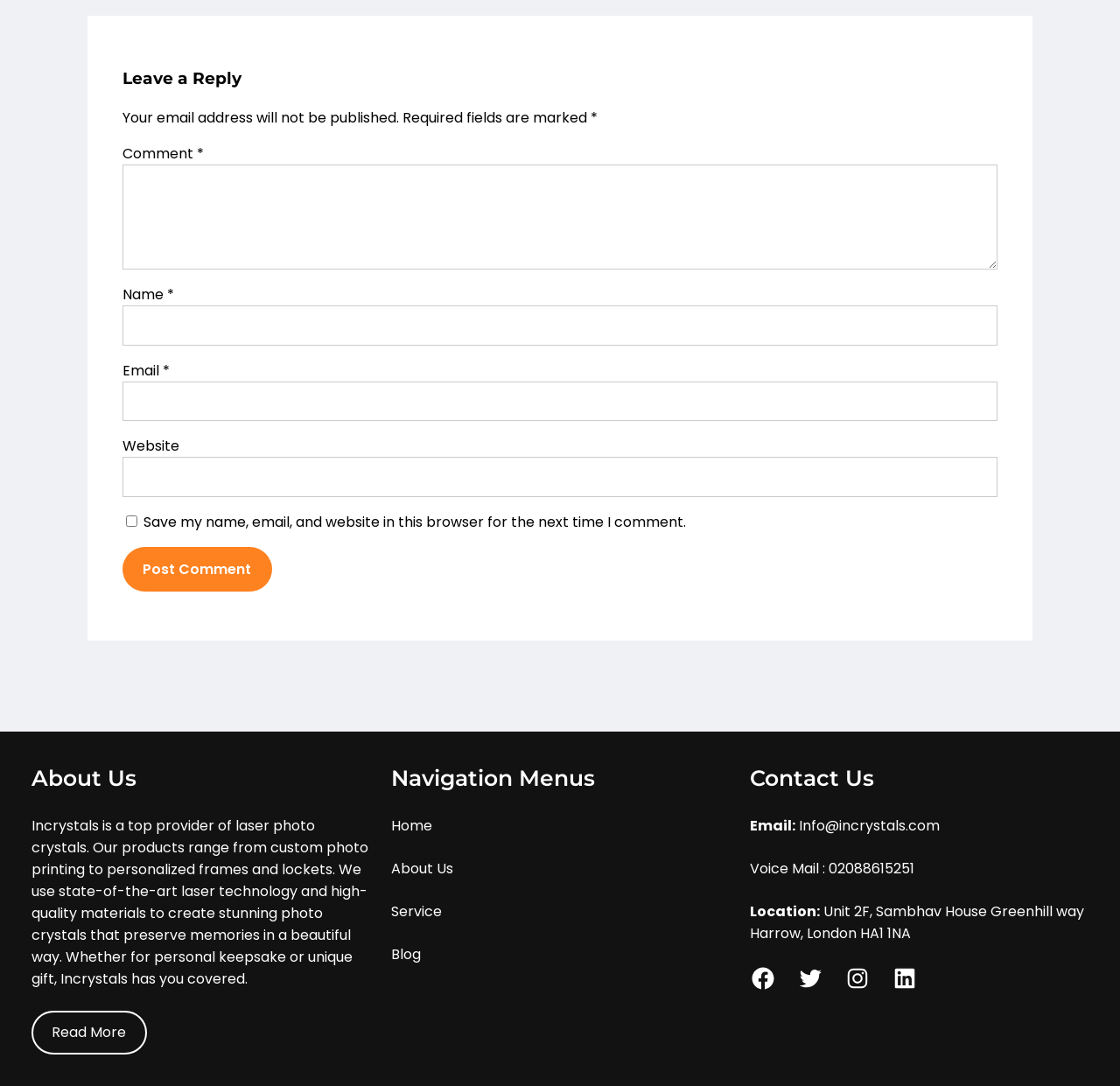Using the information from the screenshot, answer the following question thoroughly:
How many social media links are available?

In the 'Contact Us' section, there are four social media links available, which are Facebook, Twitter, Instagram, and LinkedIn.